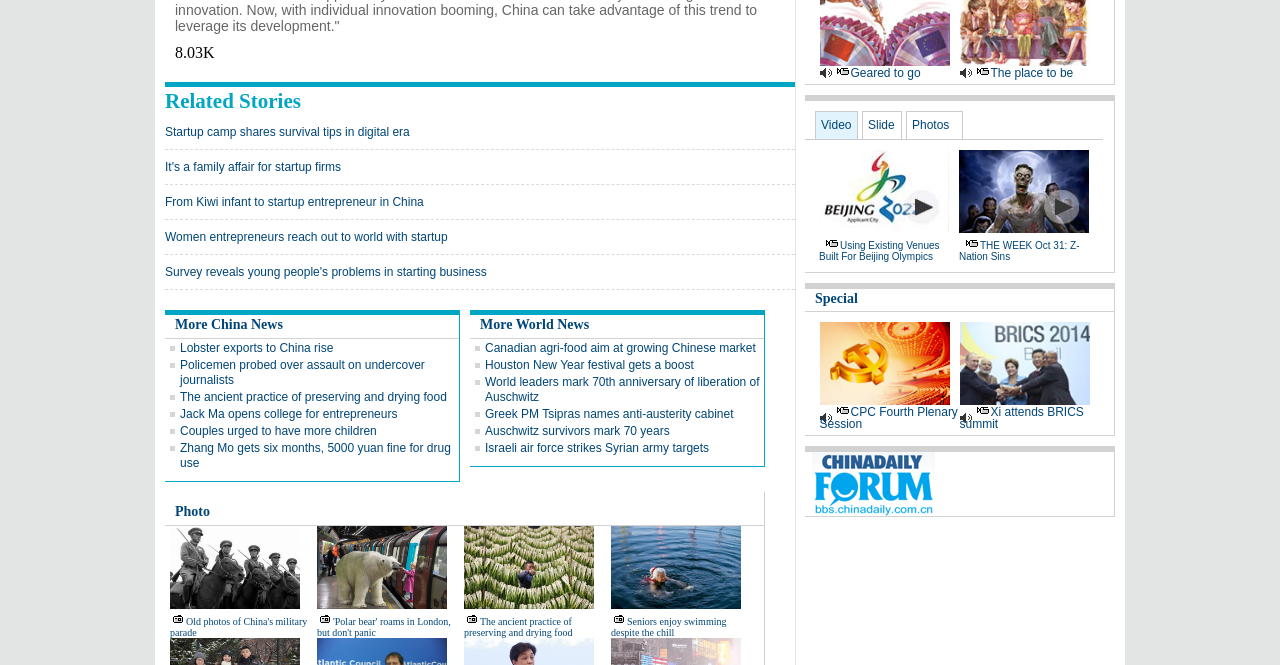Predict the bounding box of the UI element based on this description: "Photos".

[0.708, 0.167, 0.752, 0.209]